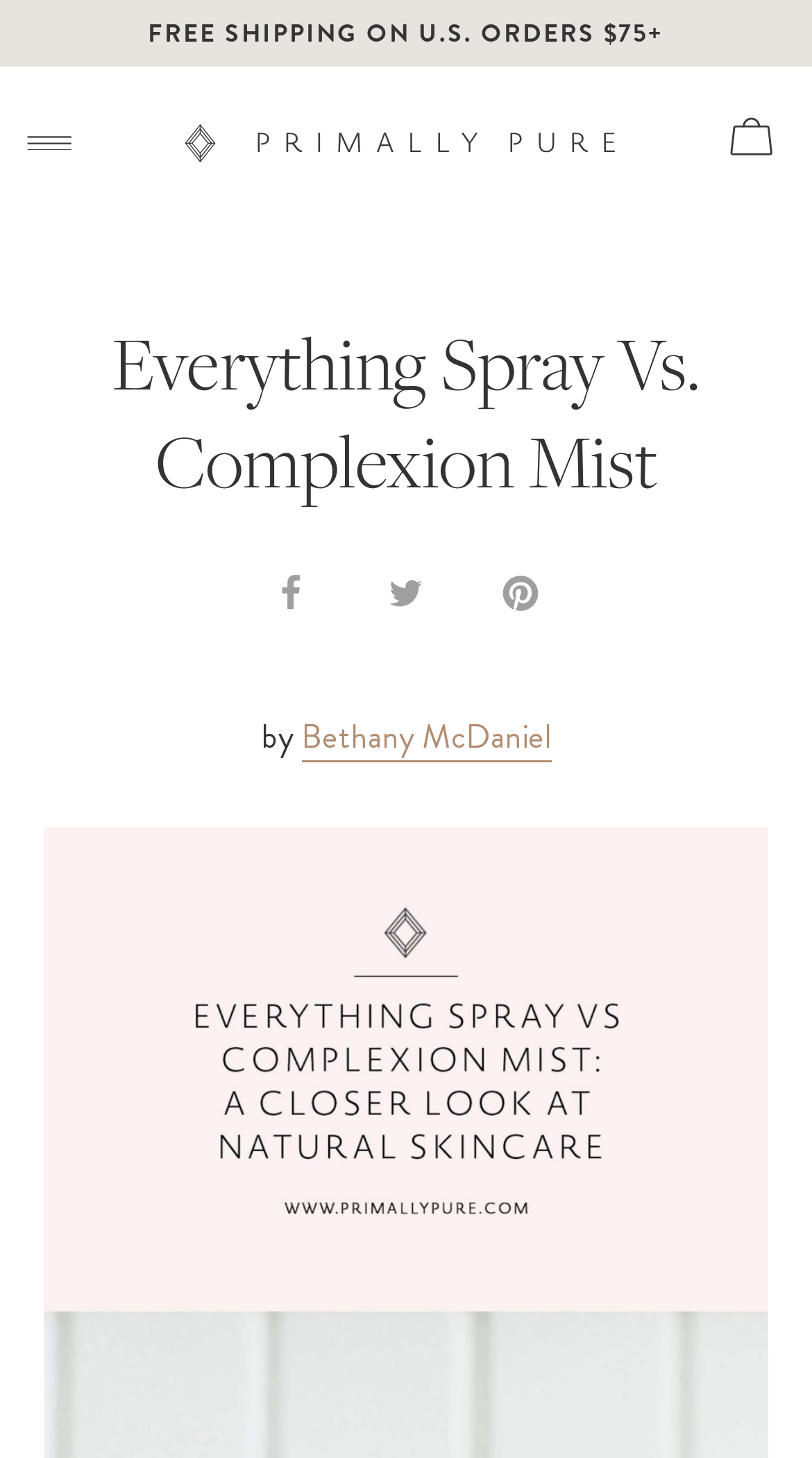Determine the bounding box coordinates for the clickable element required to fulfill the instruction: "Go to 'Home' page". Provide the coordinates as four float numbers between 0 and 1, i.e., [left, top, right, bottom].

[0.103, 0.067, 0.231, 0.109]